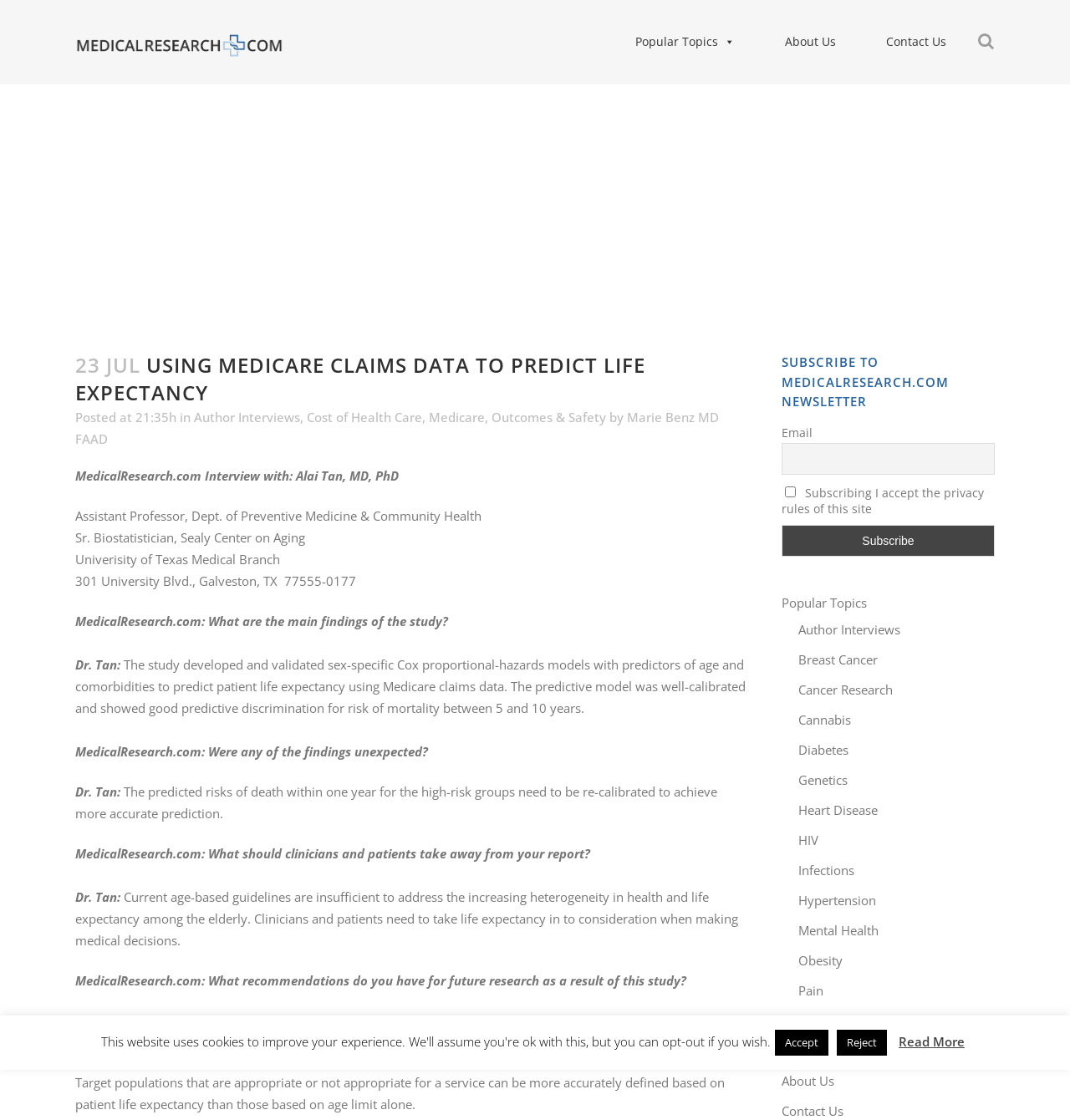Answer the following query with a single word or phrase:
What is the name of the author interviewed?

Alai Tan, MD, PhD